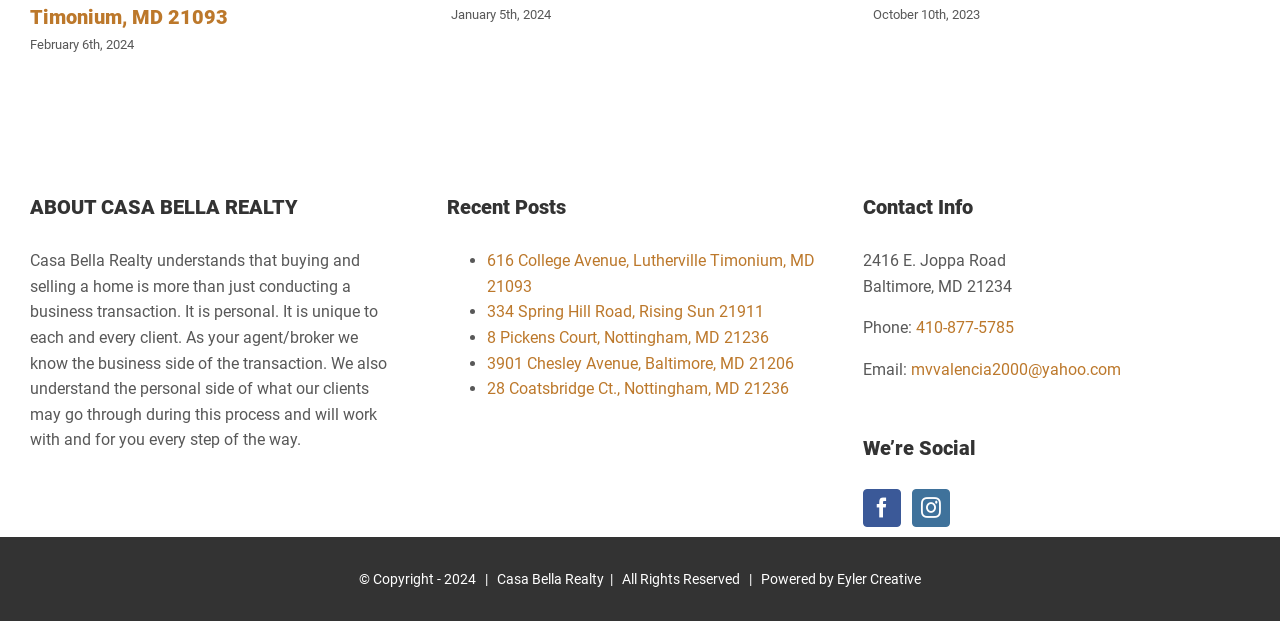Locate the bounding box coordinates of the element you need to click to accomplish the task described by this instruction: "Visit Casa Bella Realty's Facebook page".

[0.674, 0.788, 0.704, 0.849]